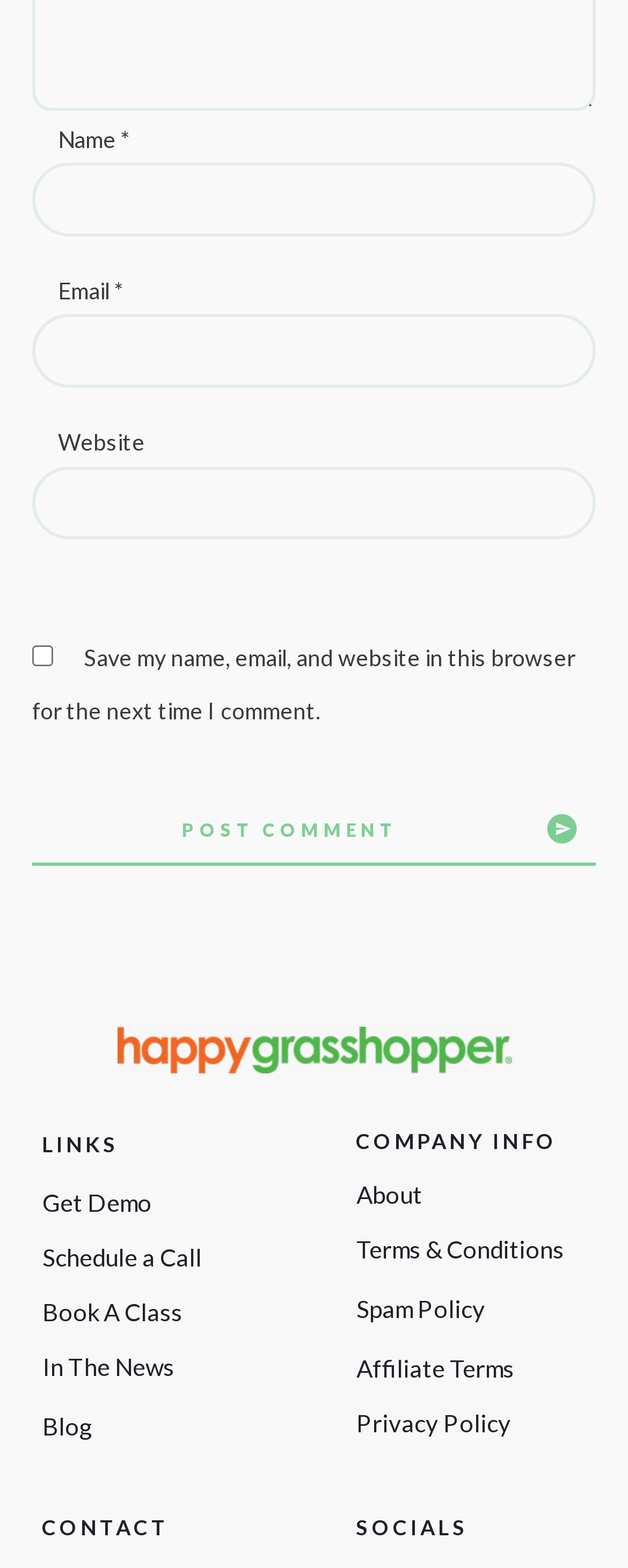What is the purpose of the checkbox?
Provide an in-depth answer to the question, covering all aspects.

The checkbox is labeled 'Save my name, email, and website in this browser for the next time I comment.' This suggests that its purpose is to save the user's comment information for future use.